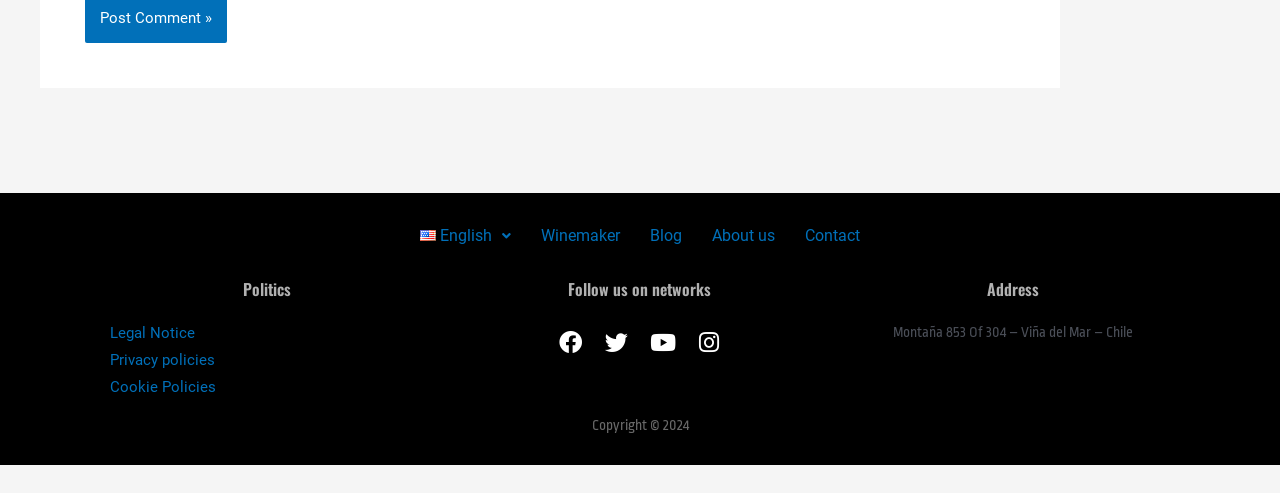Identify the bounding box for the UI element specified in this description: "Privacy policies". The coordinates must be four float numbers between 0 and 1, formatted as [left, top, right, bottom].

[0.07, 0.703, 0.346, 0.758]